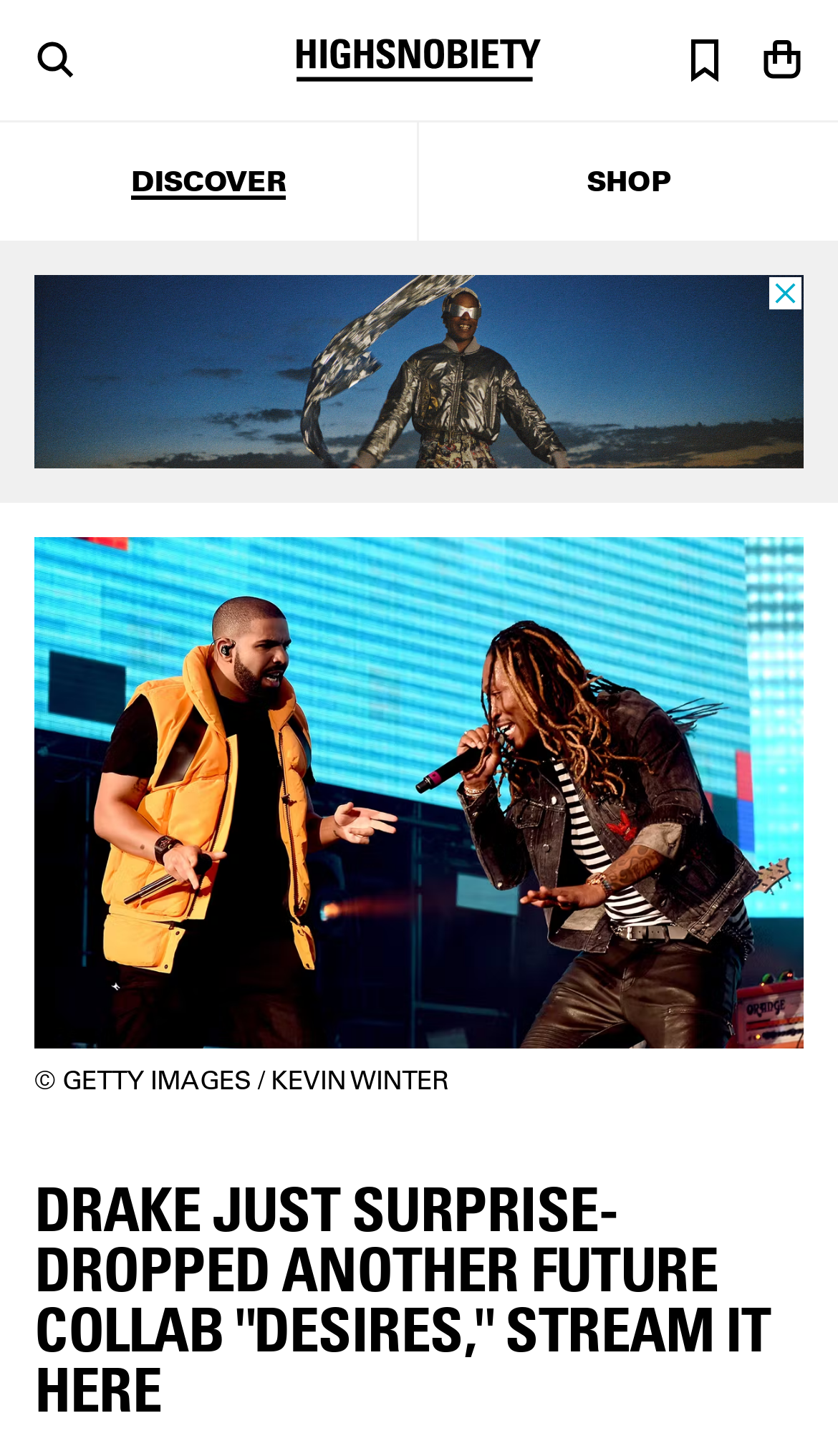Create a detailed description of the webpage's content and layout.

The webpage is about Drake and Future's new collaboration track "Desires". At the top left, there is a Highsnobiety logo, and next to it, a link to download the Highsnobiety app. Below the logo, there is an advertisement iframe. 

On the top navigation bar, there are three main sections: "DISCOVER", "SHOP", and the Highsnobiety logo, which is also a link. On the right side of the navigation bar, there are three icons: a search icon, a bookmark icon, and a shopping cart icon.

The main content of the webpage is a heading that announces the release of the new track "Desires" by Drake and Future. Below the heading, there is a dialog box that contains an image of Drake and Future performing on the Coachella Stage, credited to Getty Images/Kevin Winter.